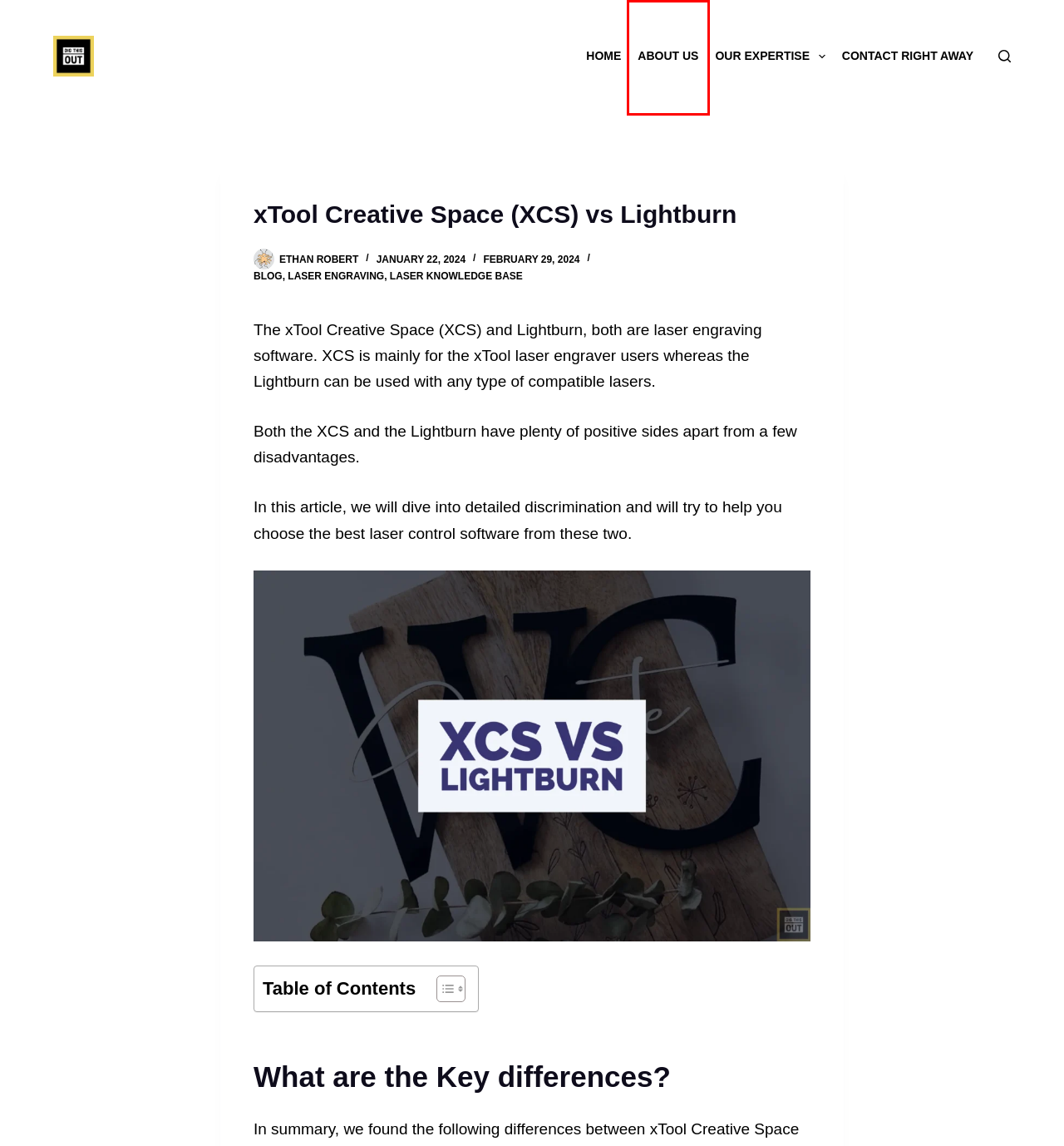You are provided with a screenshot of a webpage that includes a red rectangle bounding box. Please choose the most appropriate webpage description that matches the new webpage after clicking the element within the red bounding box. Here are the candidates:
A. Ethan Robert, Author At Dig This Out
B. Raster Engraving Vs. Vector Engraving [5 Main Differences]
C. Laser Knowledge Base Archives » Dig This Out
D. Laser Engraving Archives » Dig This Out
E. About Us
F. Dig This Out - A Laser Engraving & 3d Printing Blog
G. Contact Right Away
H. Blog Archives » Dig This Out

E